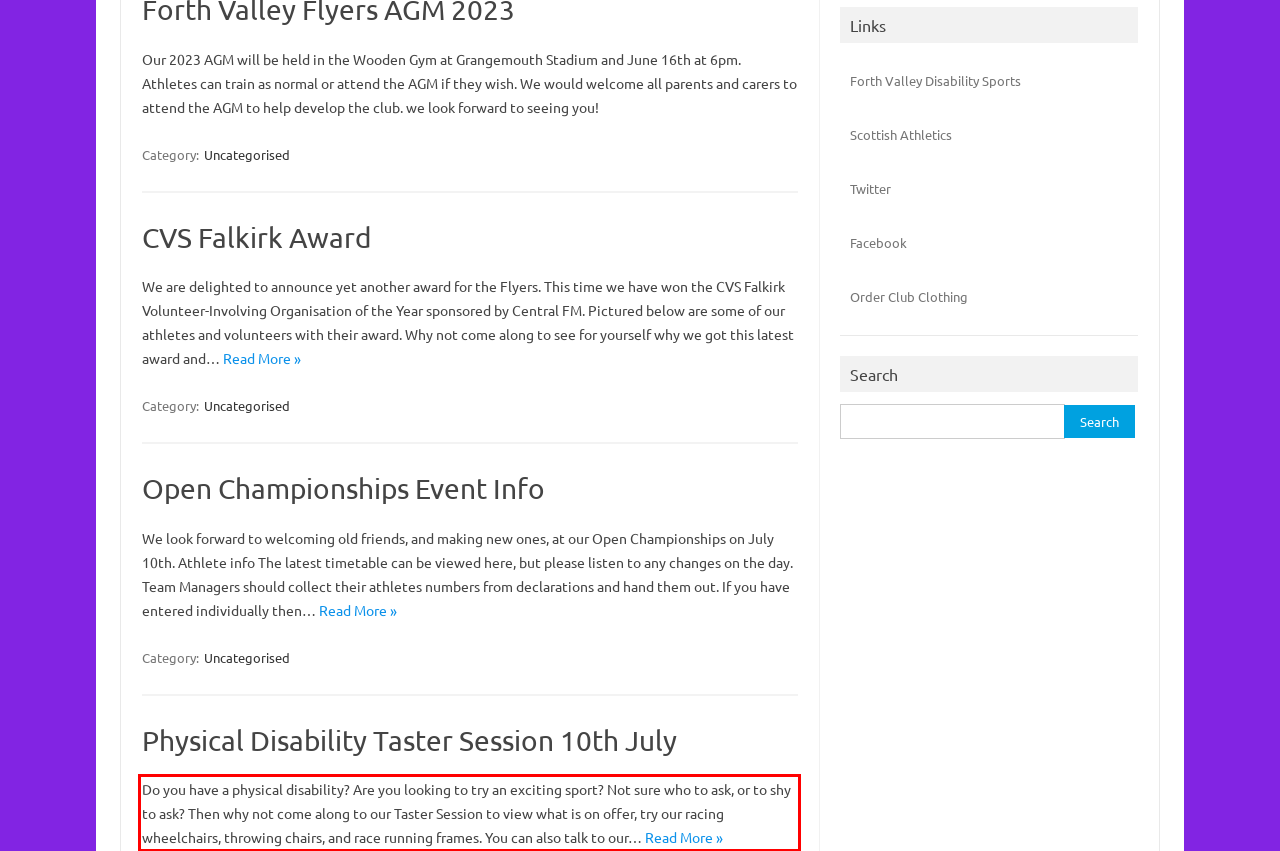Please look at the webpage screenshot and extract the text enclosed by the red bounding box.

Do you have a physical disability? Are you looking to try an exciting sport? Not sure who to ask, or to shy to ask? Then why not come along to our Taster Session to view what is on offer, try our racing wheelchairs, throwing chairs, and race running frames. You can also talk to our… Read More »